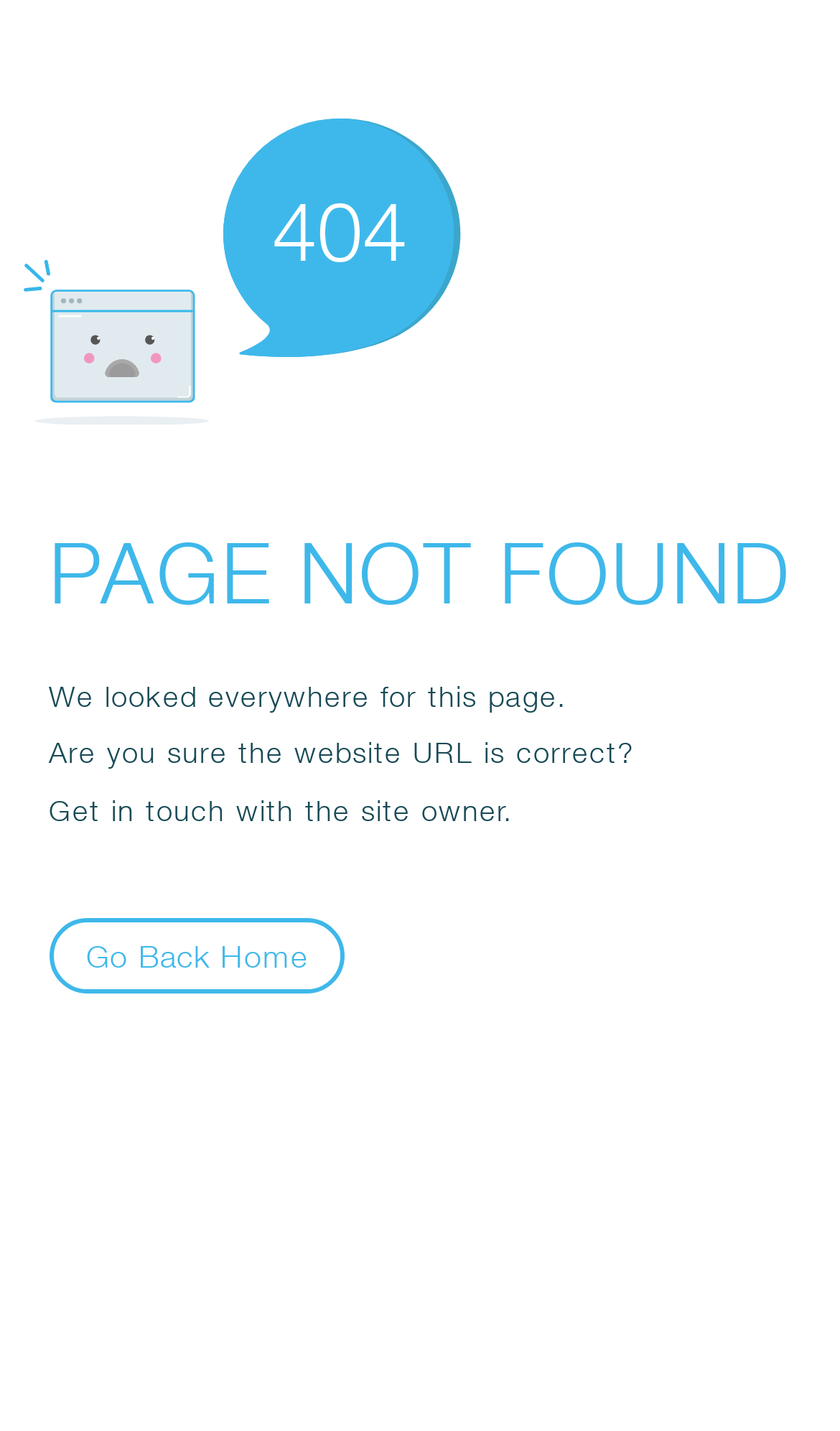What is the question asked to the user?
Based on the image, answer the question with as much detail as possible.

The webpage asks the user a question 'Are you sure the website URL is correct?' as a static text, which is a prompt to the user to double-check the URL they have entered.